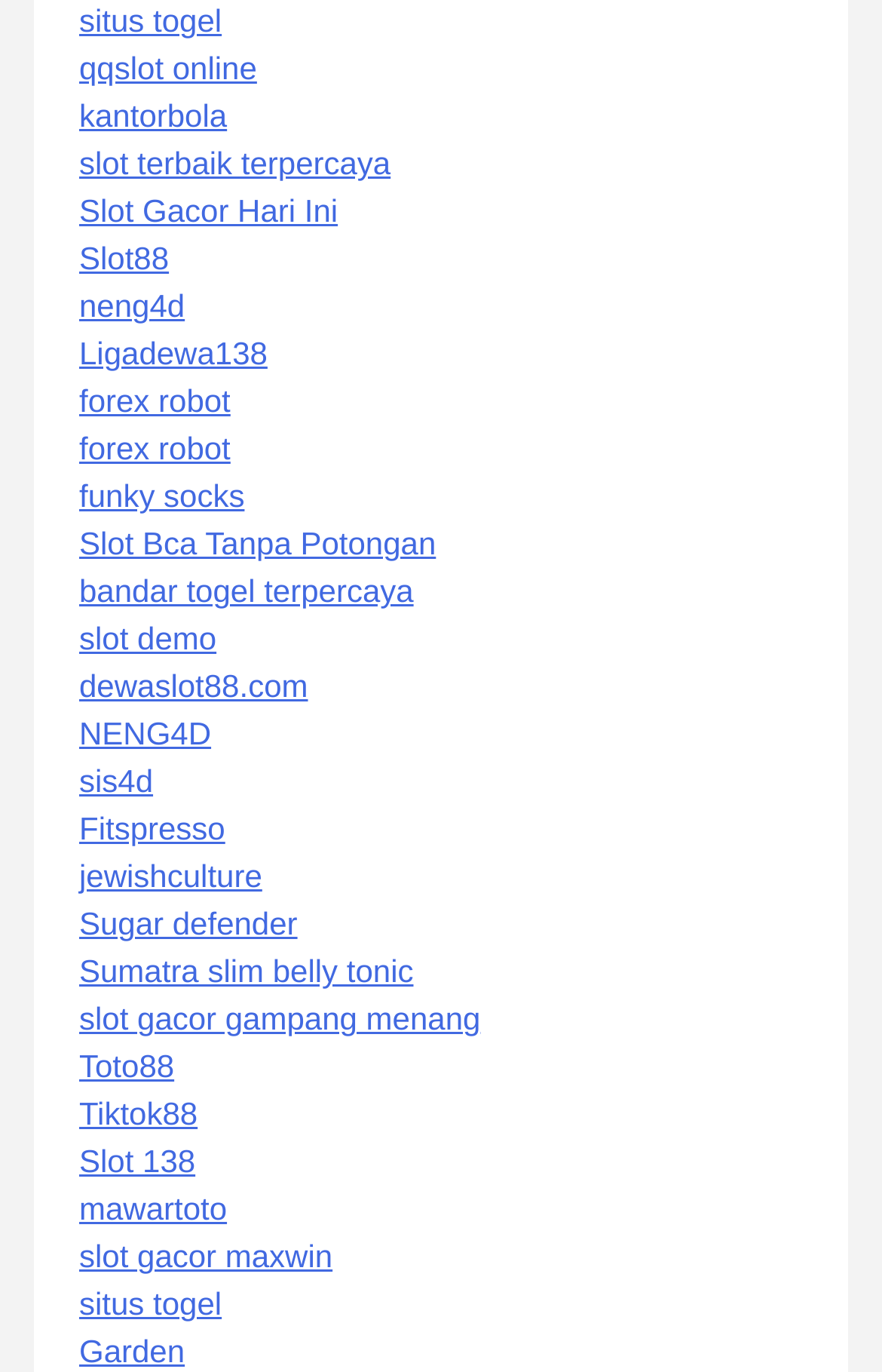What type of links are listed on this webpage?
Respond to the question with a single word or phrase according to the image.

Togel and slot links